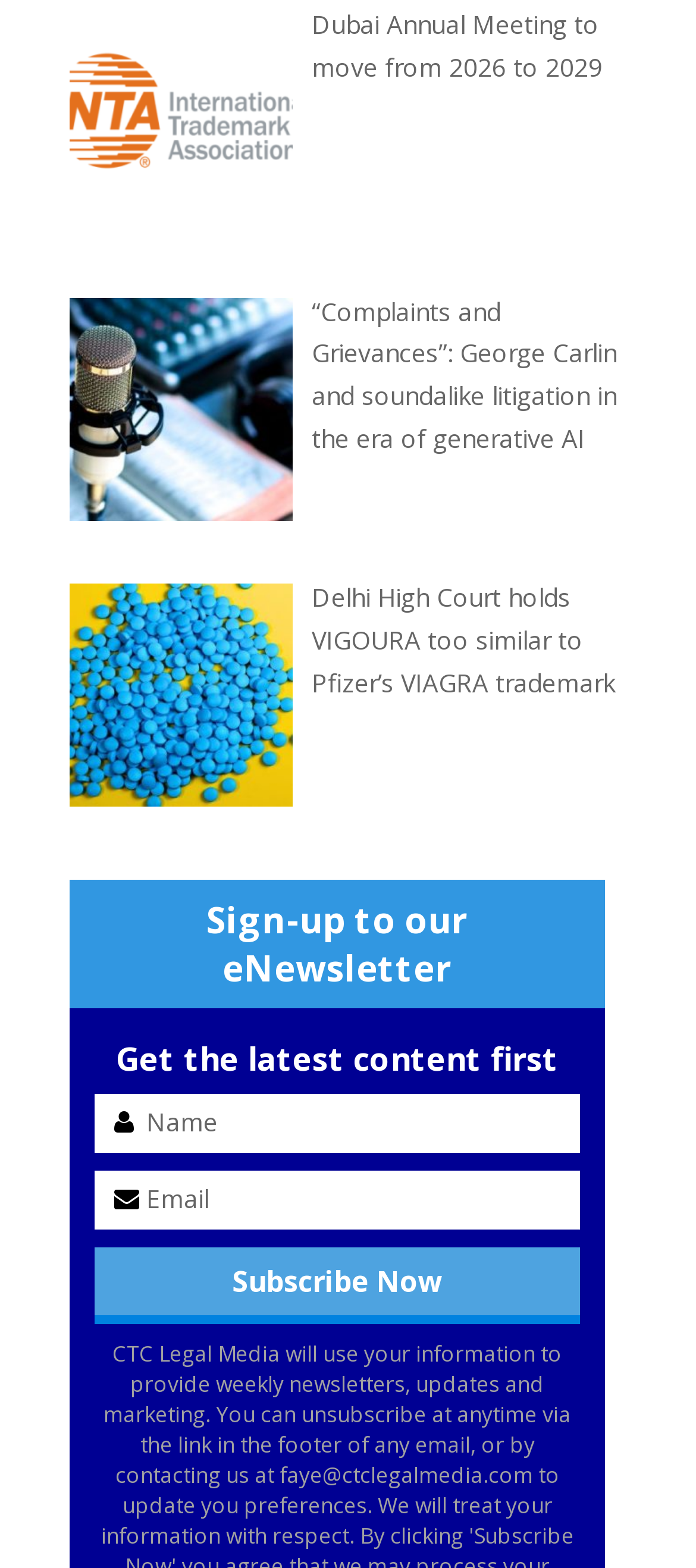Please provide a brief answer to the question using only one word or phrase: 
How many images are on the webpage?

2